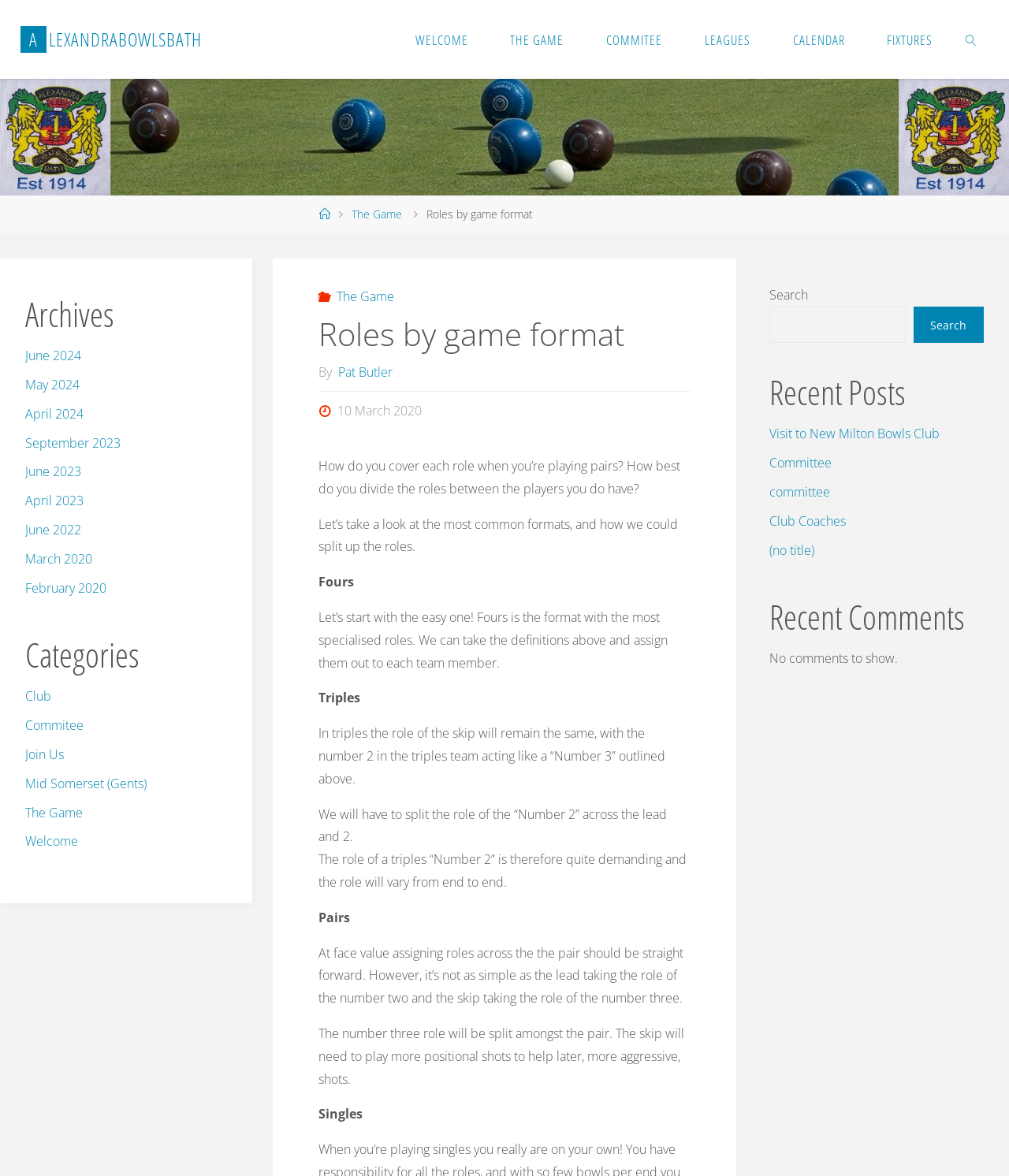What is the topic of the article?
Answer the question based on the image using a single word or a brief phrase.

Roles by game format